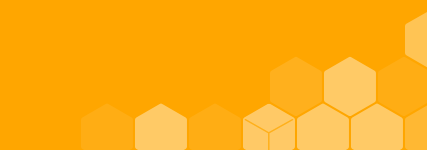Describe every aspect of the image in depth.

The image features a vibrant design showcasing hexagonal shapes in varying shades of orange and yellow, evoking a sense of warmth and energy. This abstract pattern is reminiscent of honeycomb structures, suggesting themes of productivity, organization, and cooperation. Positioned within a webpage dedicated to discussing the significance of high availability in medical practices, this visual element complements the surrounding textual content that emphasizes the critical role of reliable IT systems in enhancing patient care. The overall aesthetic creates an inviting atmosphere for readers, aligning with the focus on efficient medical solutions.